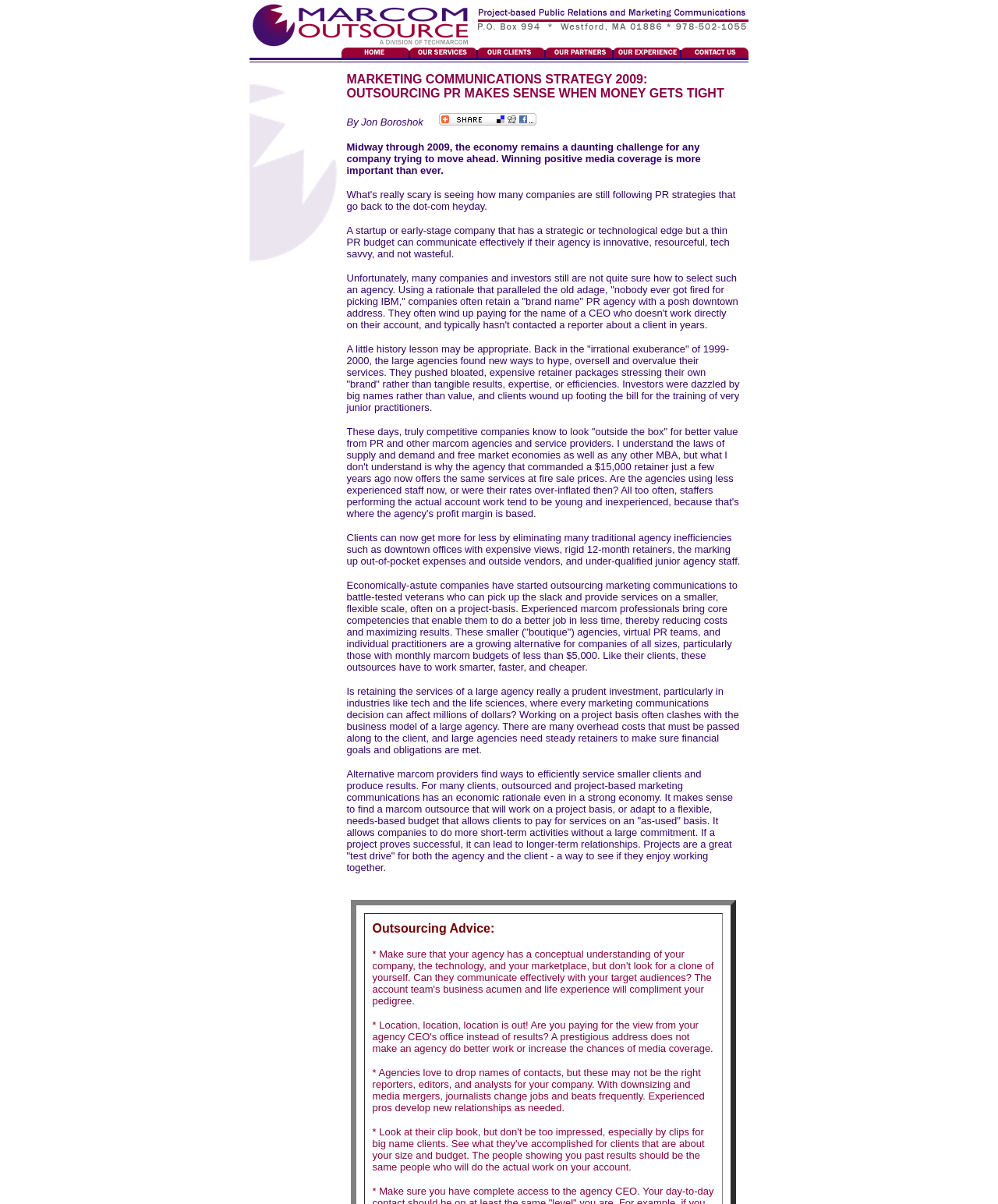Provide a one-word or brief phrase answer to the question:
What is the benefit of project-based marketing communications?

Flexibility and cost-effectiveness